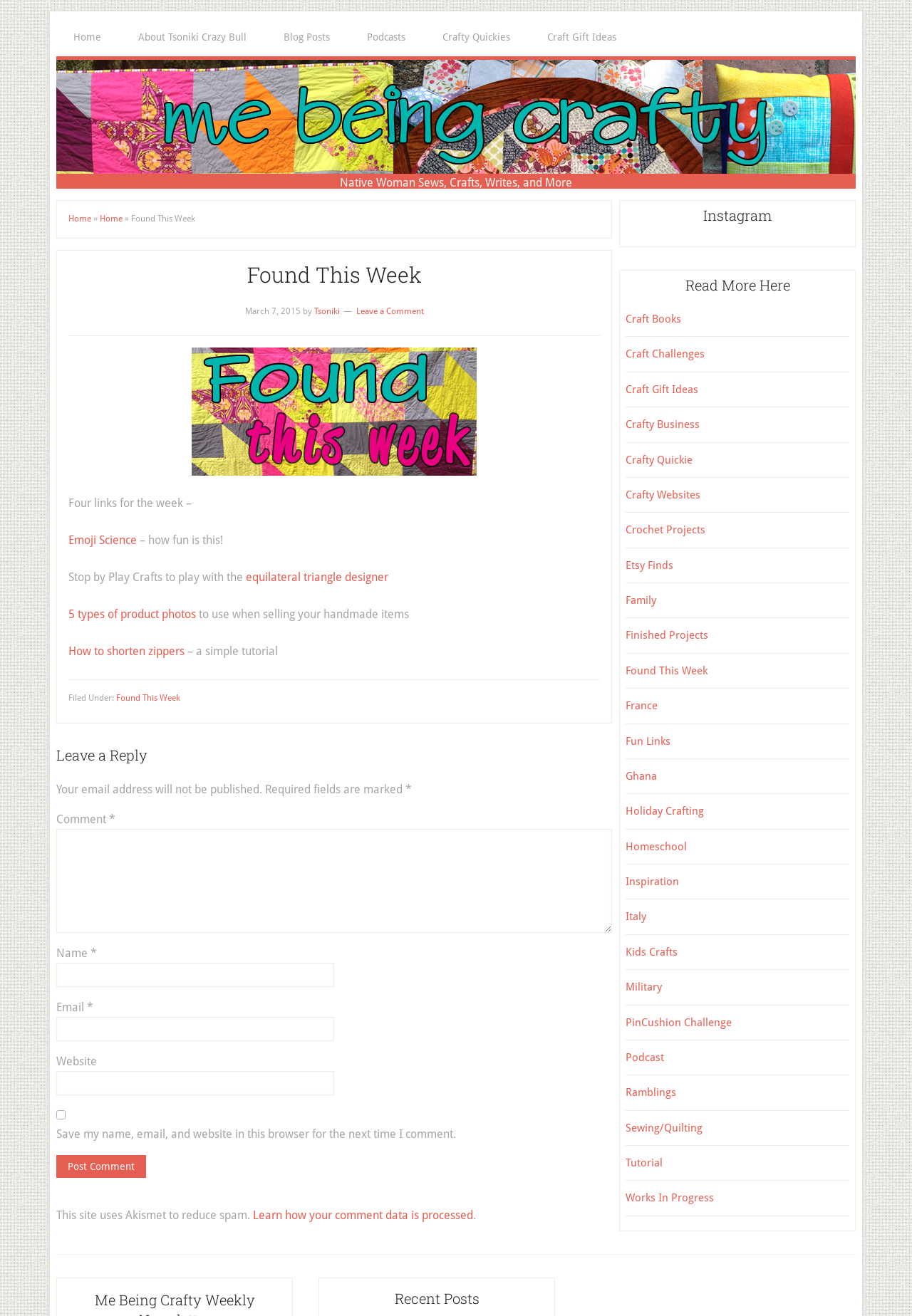Respond to the question below with a single word or phrase:
How many categories are there in the sidebar?

20